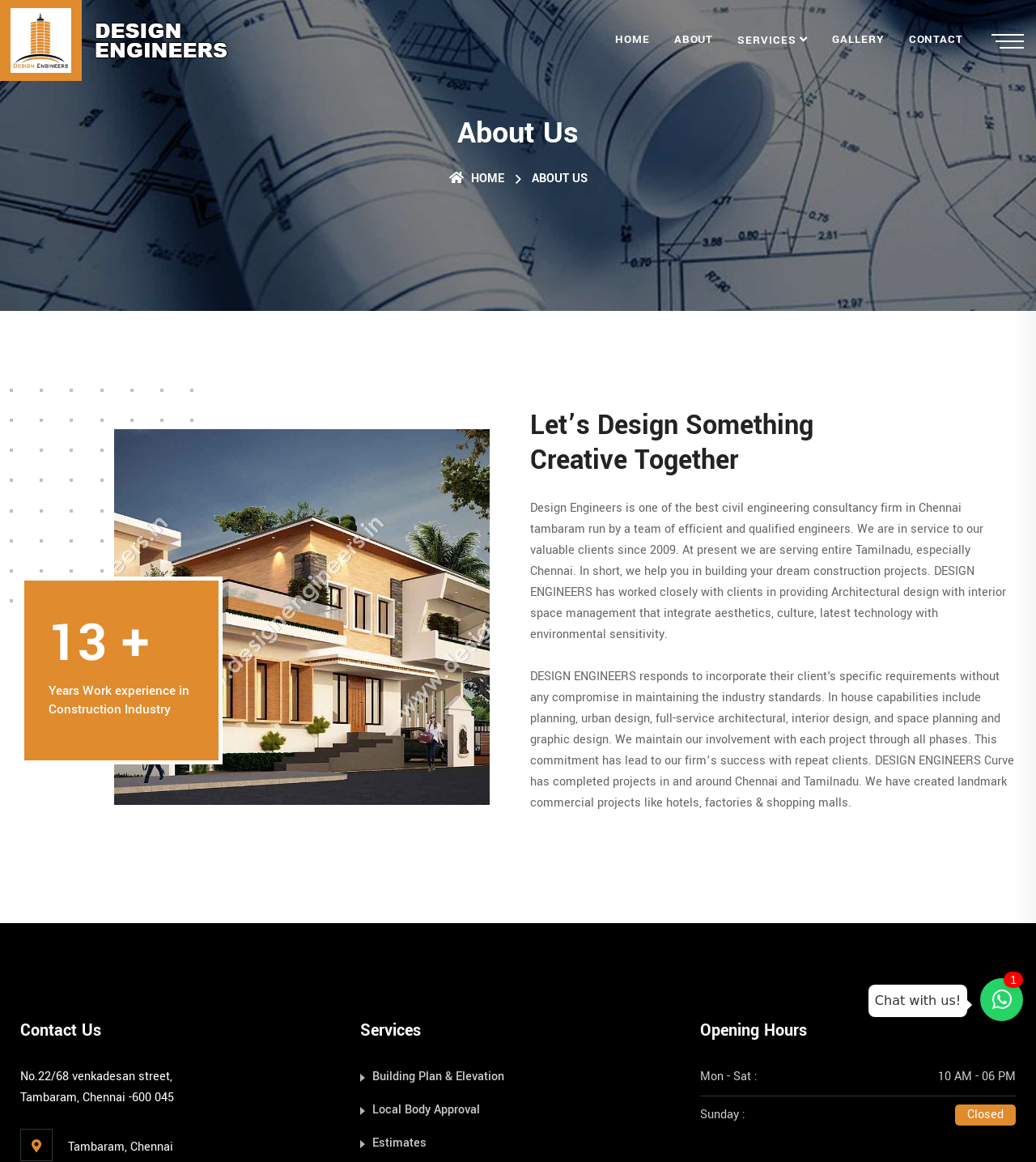Identify the bounding box coordinates for the element you need to click to achieve the following task: "Click the SERVICES link". The coordinates must be four float values ranging from 0 to 1, formatted as [left, top, right, bottom].

[0.7, 0.0, 0.792, 0.069]